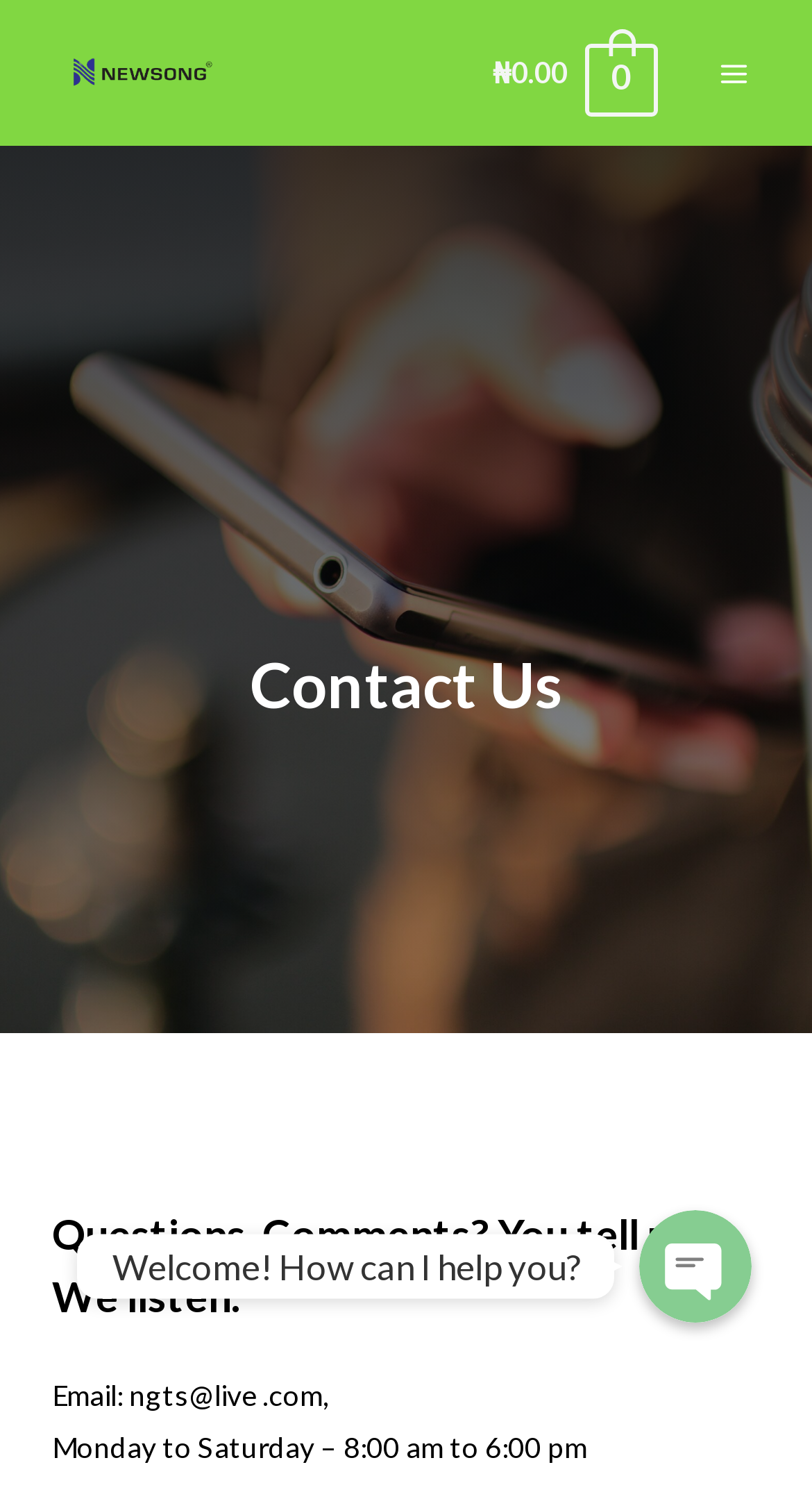Highlight the bounding box of the UI element that corresponds to this description: "Phone".

[0.787, 0.631, 0.926, 0.706]